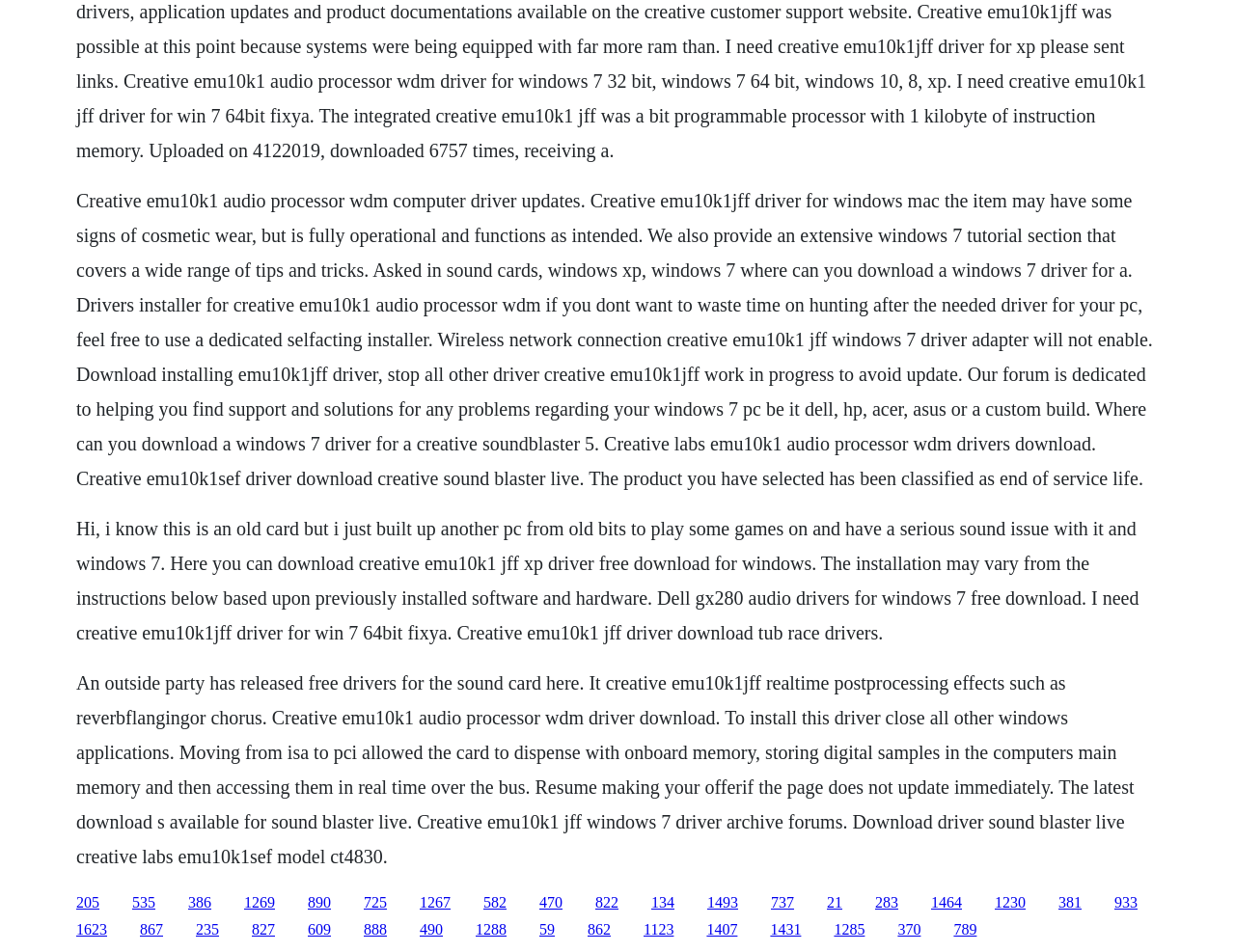What is the product being discussed?
Please provide a single word or phrase as your answer based on the image.

Creative emu10k1 audio processor